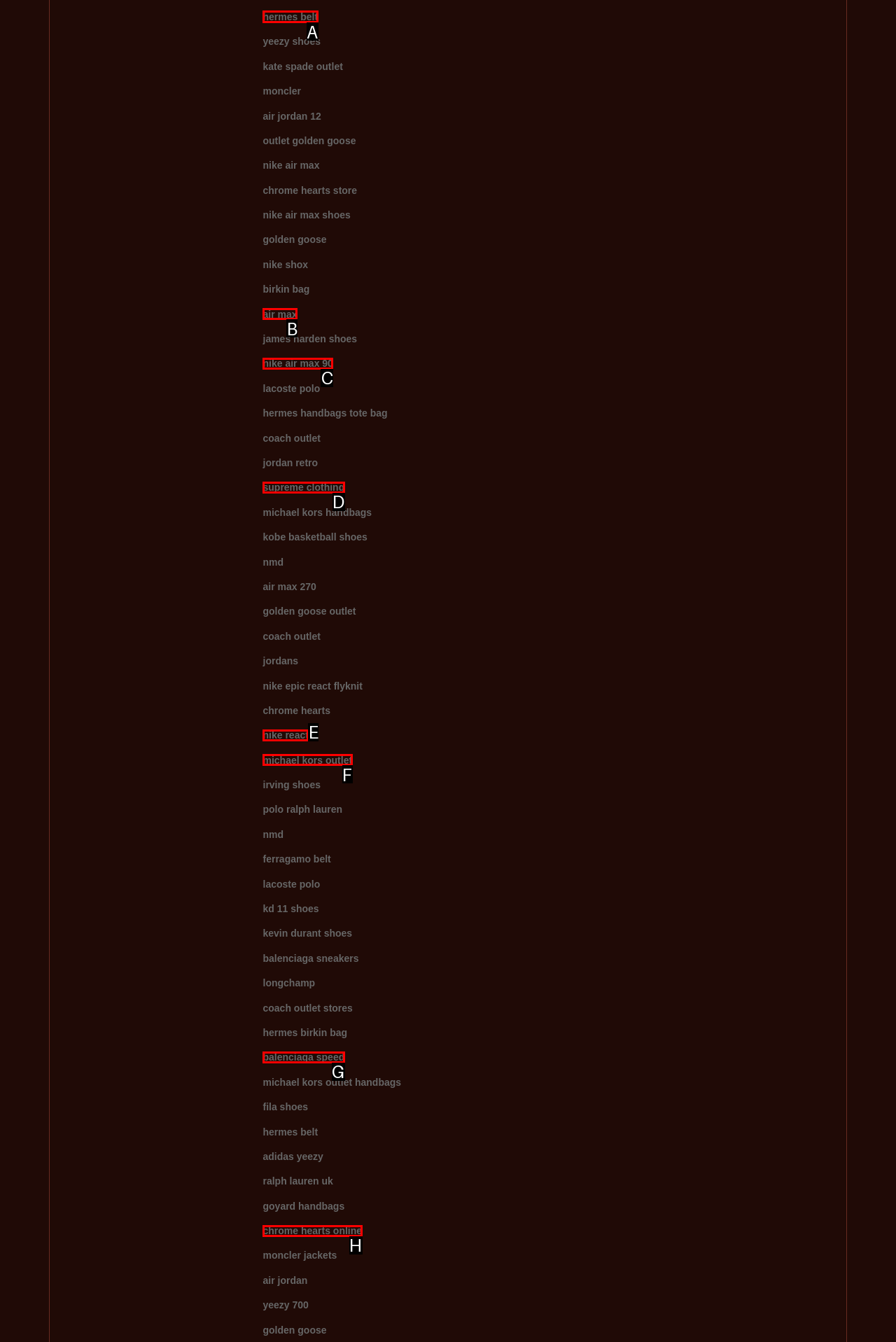Identify the letter of the option to click in order to click hermes belt. Answer with the letter directly.

A